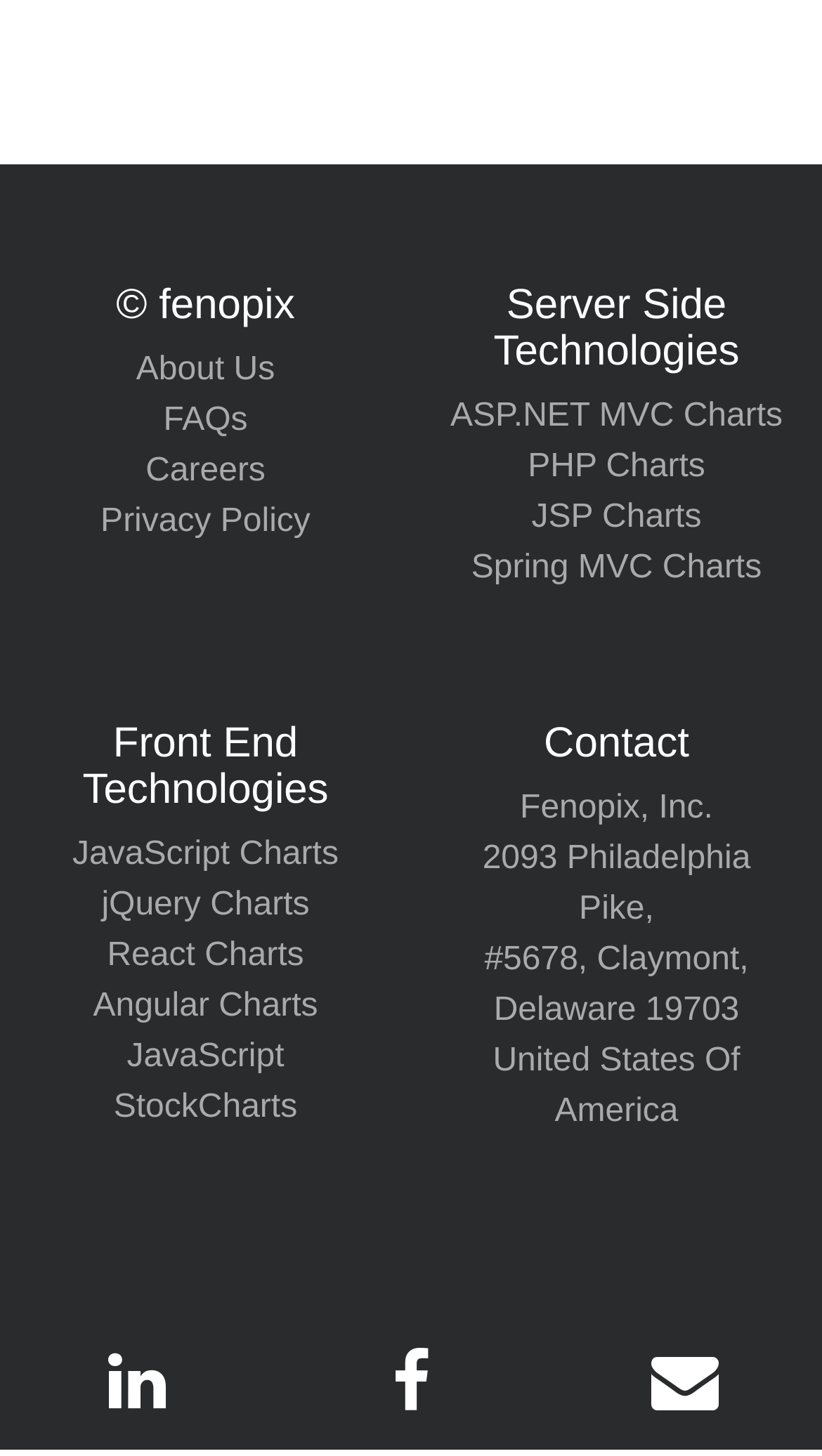Predict the bounding box coordinates of the UI element that matches this description: "JavaScript Charts". The coordinates should be in the format [left, top, right, bottom] with each value between 0 and 1.

[0.088, 0.575, 0.412, 0.599]